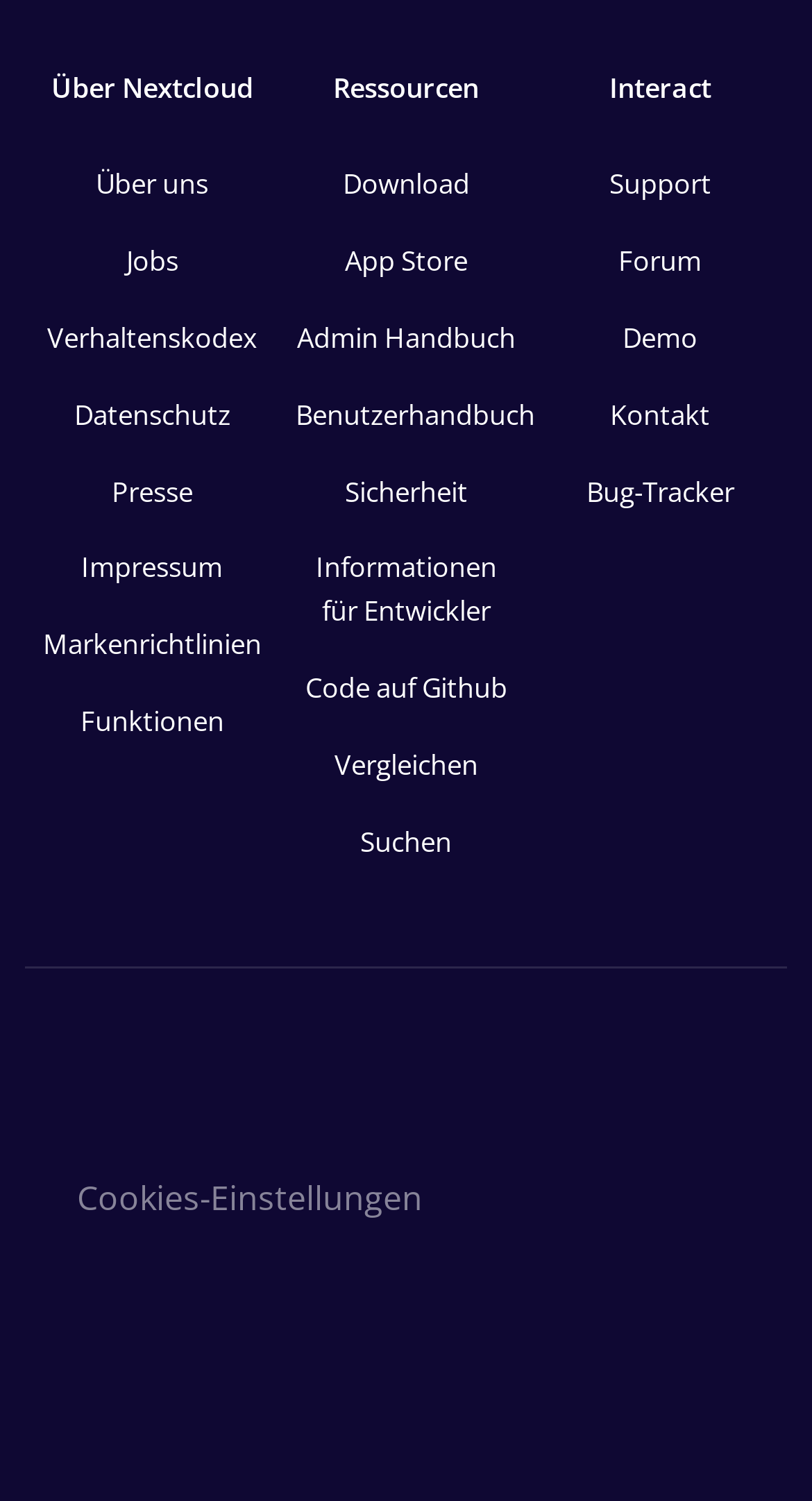Using the webpage screenshot, find the UI element described by Über uns. Provide the bounding box coordinates in the format (top-left x, top-left y, bottom-right x, bottom-right y), ensuring all values are floating point numbers between 0 and 1.

[0.031, 0.098, 0.344, 0.149]